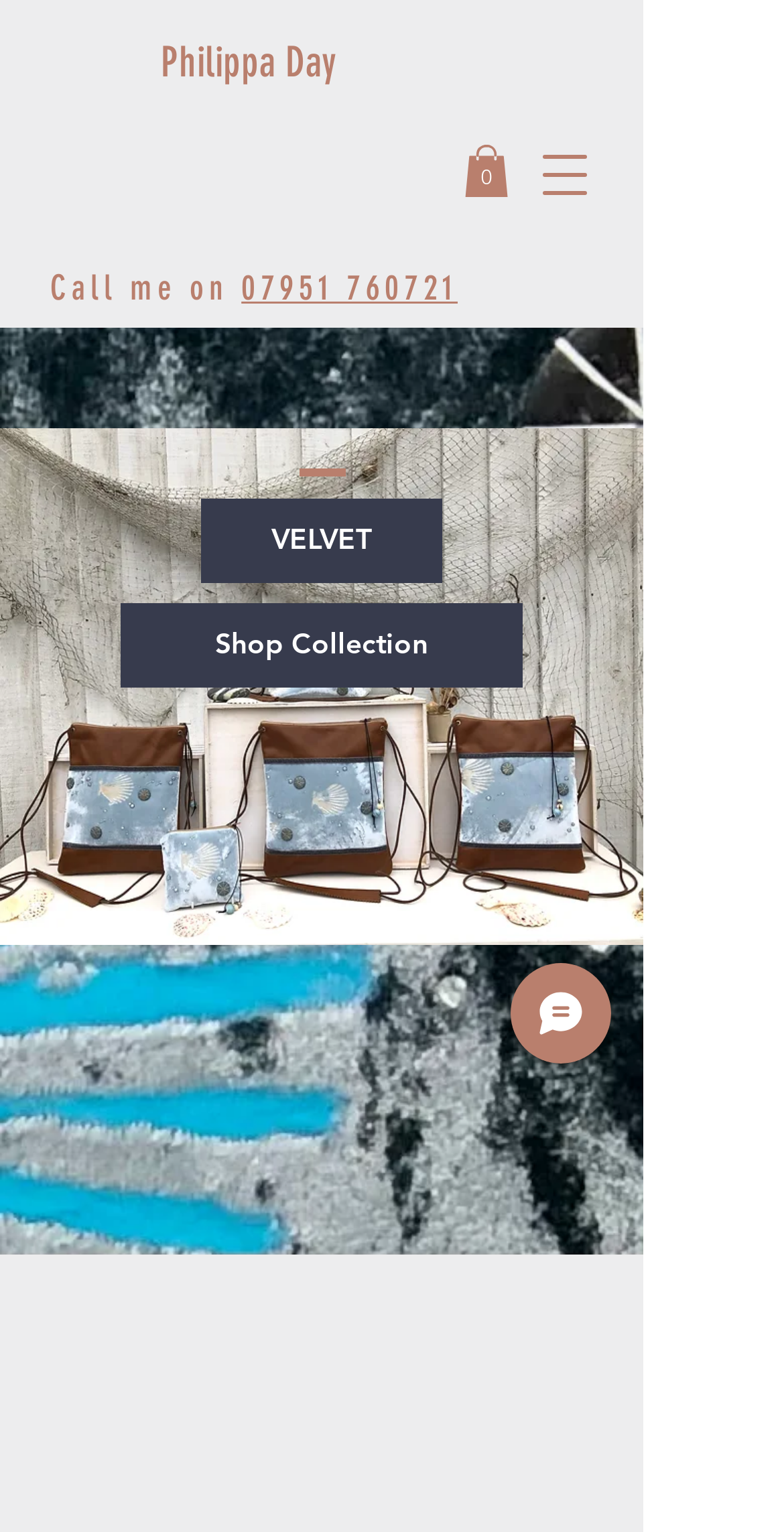Identify the bounding box coordinates for the region of the element that should be clicked to carry out the instruction: "Explore velvet collection". The bounding box coordinates should be four float numbers between 0 and 1, i.e., [left, top, right, bottom].

[0.256, 0.325, 0.564, 0.381]